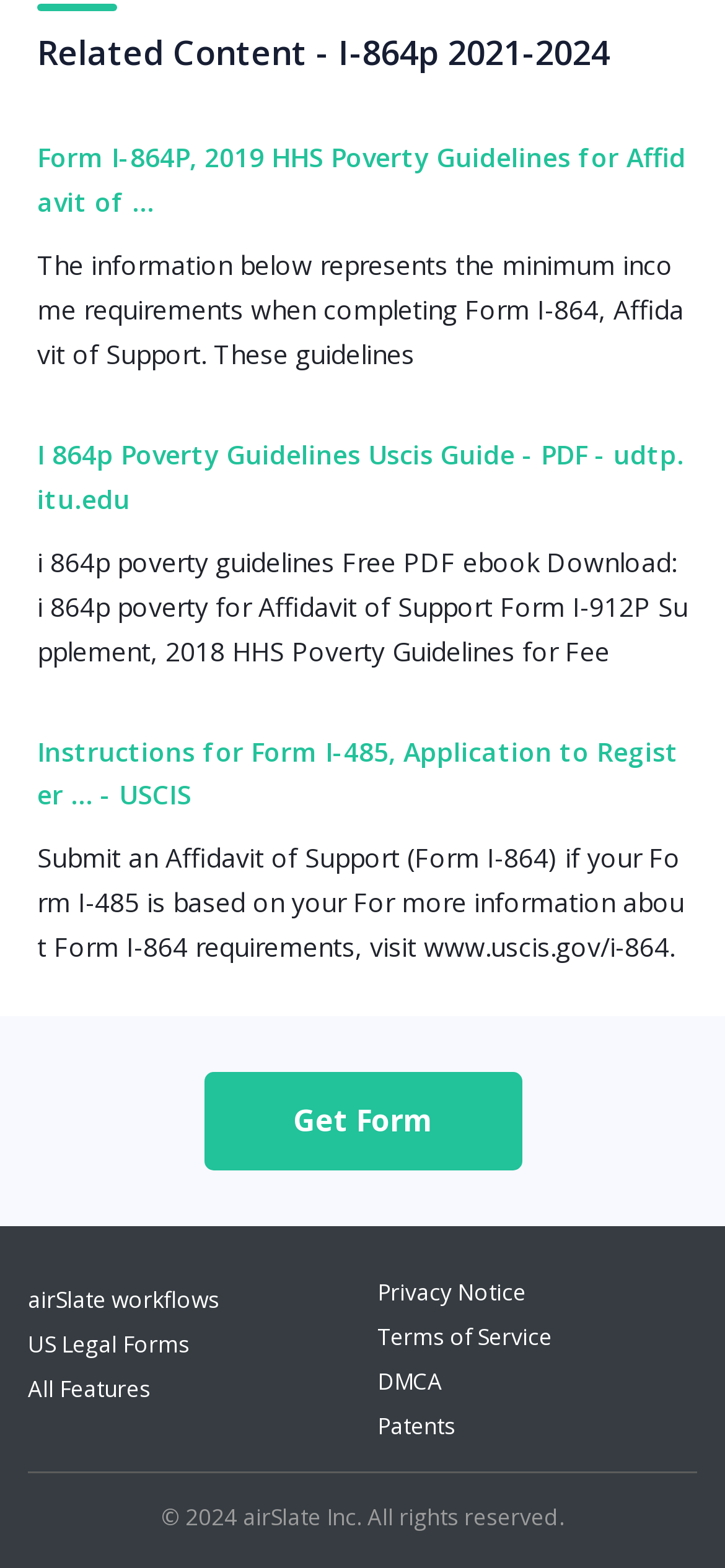Using the element description: "Patents", determine the bounding box coordinates. The coordinates should be in the format [left, top, right, bottom], with values between 0 and 1.

[0.521, 0.899, 0.628, 0.919]